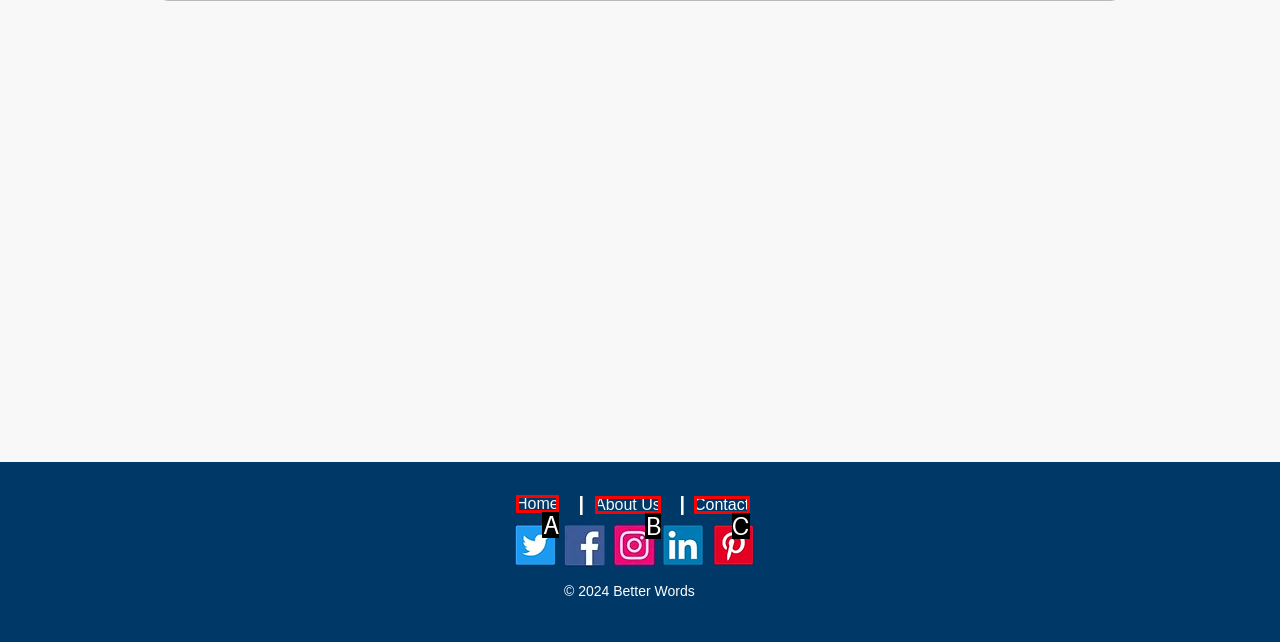From the available choices, determine which HTML element fits this description: About Us Respond with the correct letter.

B